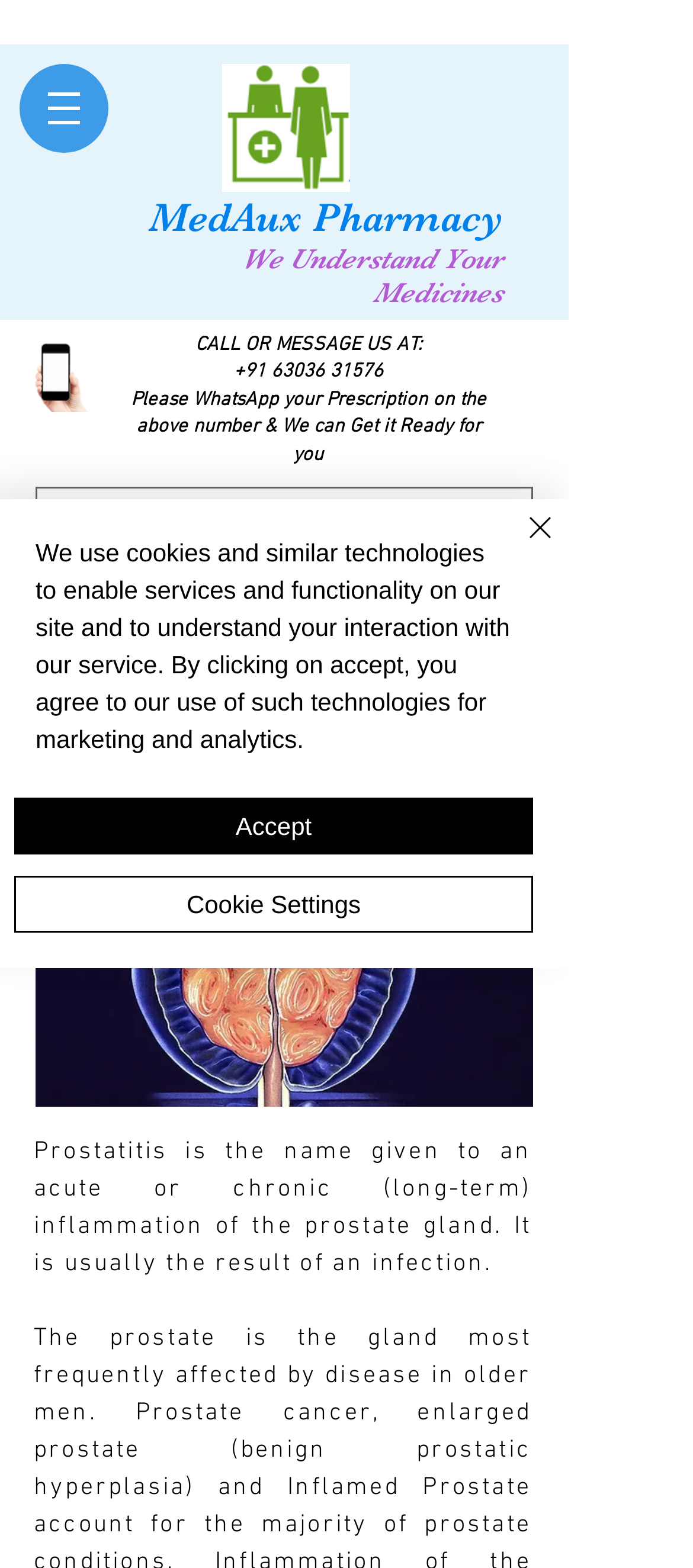Locate and provide the bounding box coordinates for the HTML element that matches this description: "MedAux Pharmacy".

[0.215, 0.123, 0.726, 0.154]